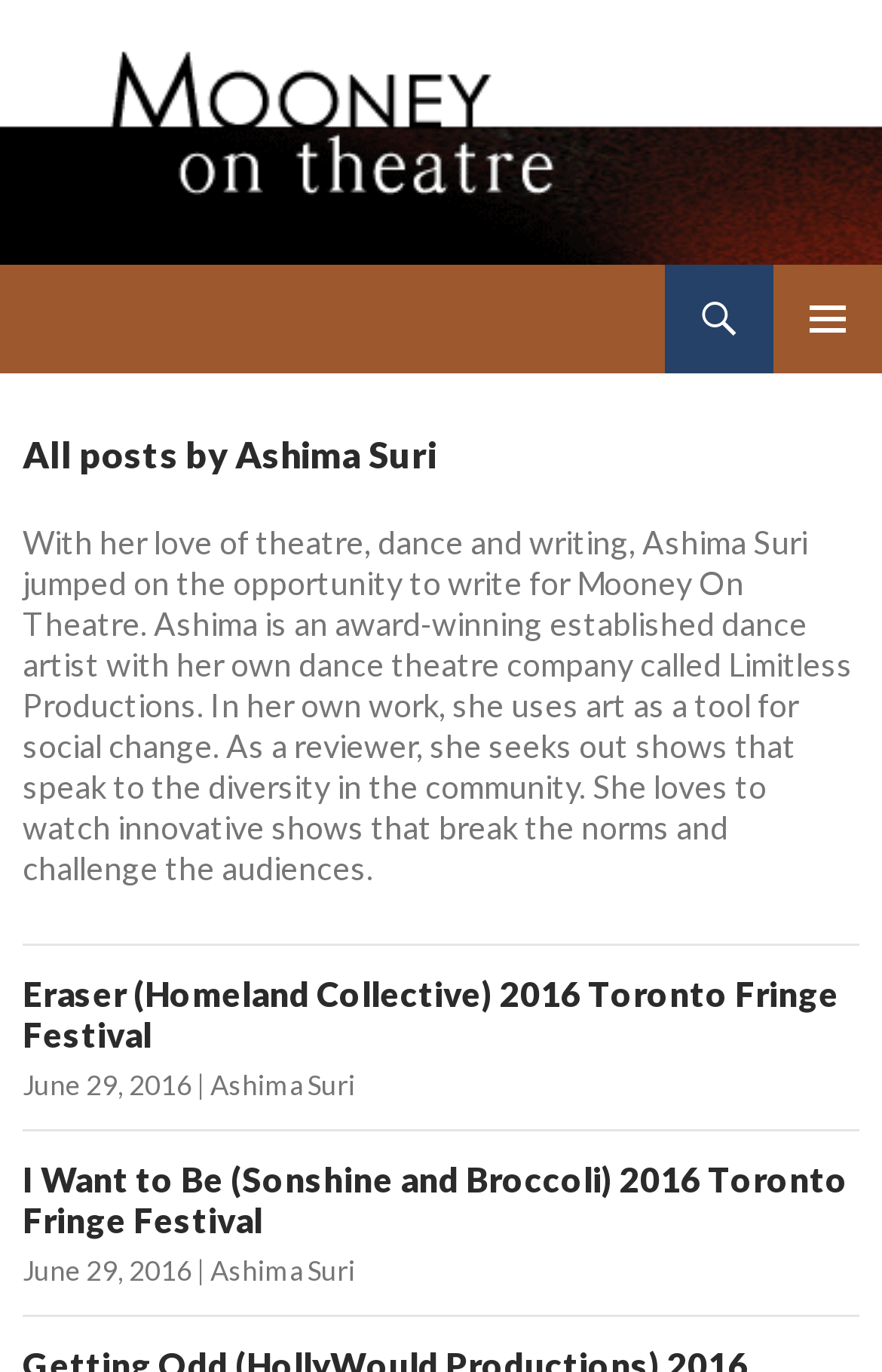Determine the main headline of the webpage and provide its text.

Mooney on Theatre